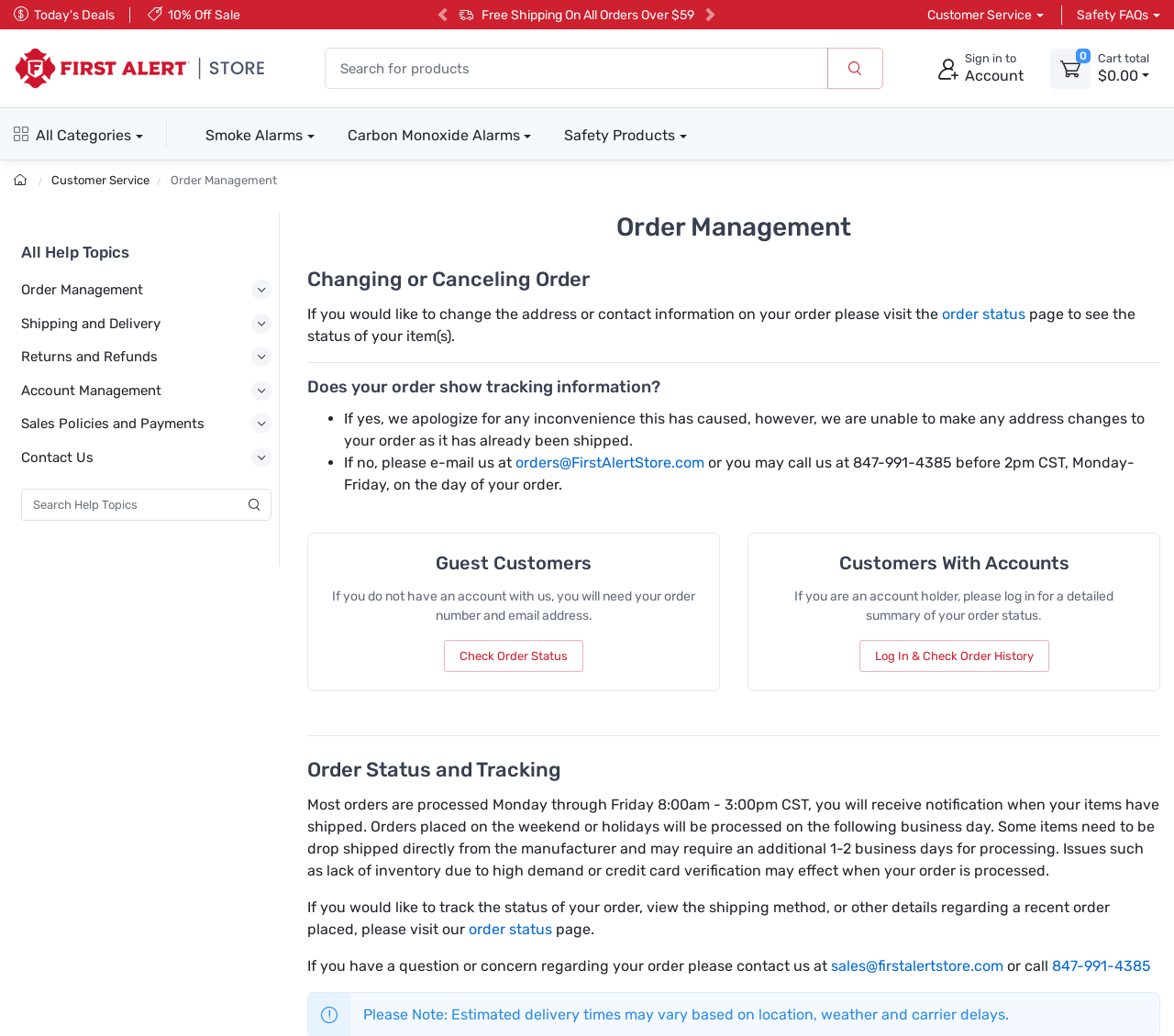Identify the bounding box coordinates of the element to click to follow this instruction: 'Sign in to account'. Ensure the coordinates are four float values between 0 and 1, provided as [left, top, right, bottom].

[0.79, 0.046, 0.882, 0.086]